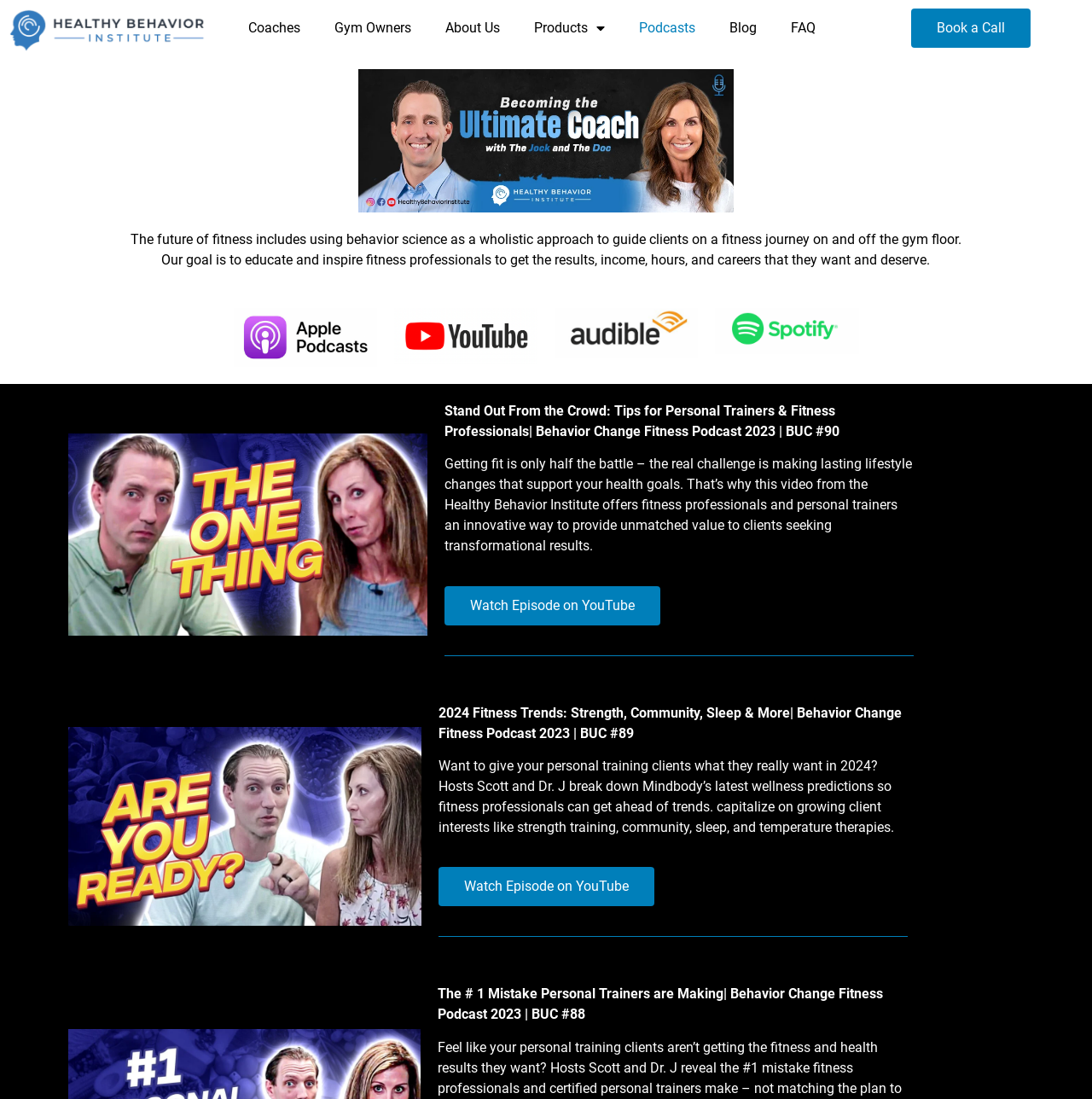Convey a detailed summary of the webpage, mentioning all key elements.

The webpage is about the Healthy Behavior Institute's podcasts, focusing on fitness and behavior science. At the top, there is a navigation menu with seven links: an empty link, Coaches, Gym Owners, About Us, Products, Podcasts, Blog, and FAQ. The Products link has a dropdown menu. On the right side of the navigation menu, there is a "Book a Call" link.

Below the navigation menu, there is a brief introduction to the Healthy Behavior Institute, stating its goal of educating and inspiring fitness professionals. 

The main content of the webpage features three podcast episodes. The first episode, "Stand Out From the Crowd: Tips for Personal Trainers & Fitness Professionals", has a brief description and a "Watch Episode on YouTube" link. The second episode, "2024 Fitness Trends: Strength, Community, Sleep & More", also has a brief description and a "Watch Episode on YouTube" link. The third episode, "The # 1 Mistake Personal Trainers are Making", has a brief description but no link. Each episode's description is positioned above the episode title.